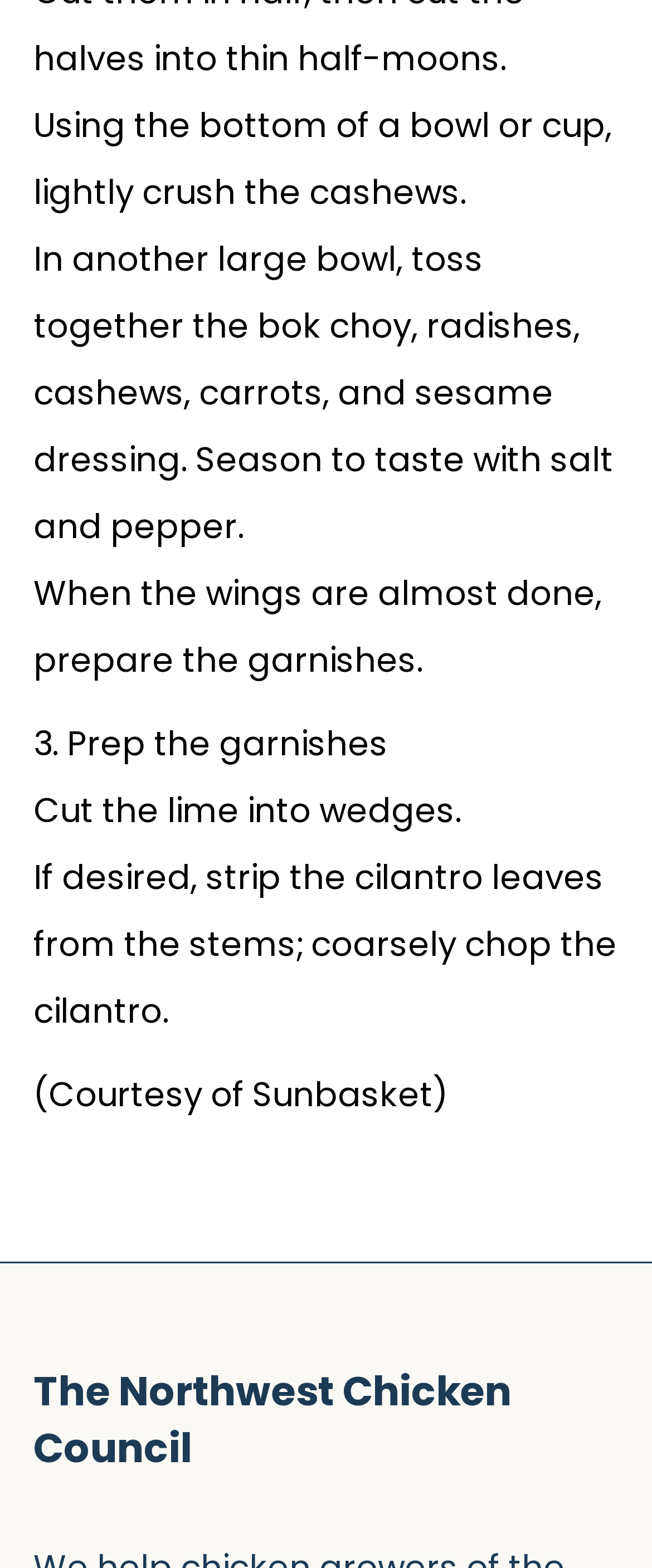What is the first step in preparing the dish?
Give a detailed response to the question by analyzing the screenshot.

The first step in preparing the dish is to crush the cashews, which is mentioned in the first static text element on the webpage, 'Using the bottom of a bowl or cup, lightly crush the cashews.'